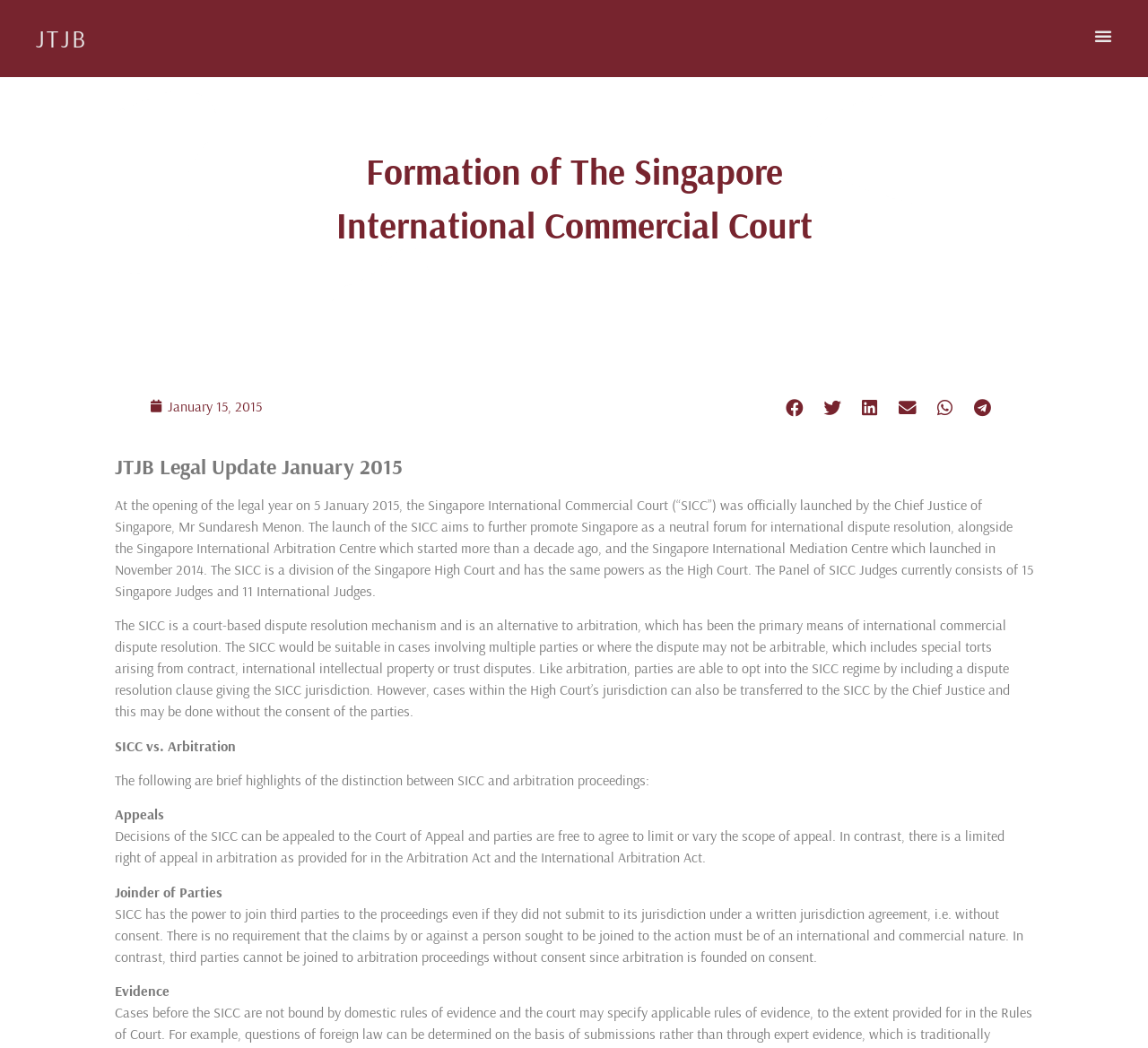Could you provide the bounding box coordinates for the portion of the screen to click to complete this instruction: "Share on facebook"?

[0.679, 0.377, 0.706, 0.4]